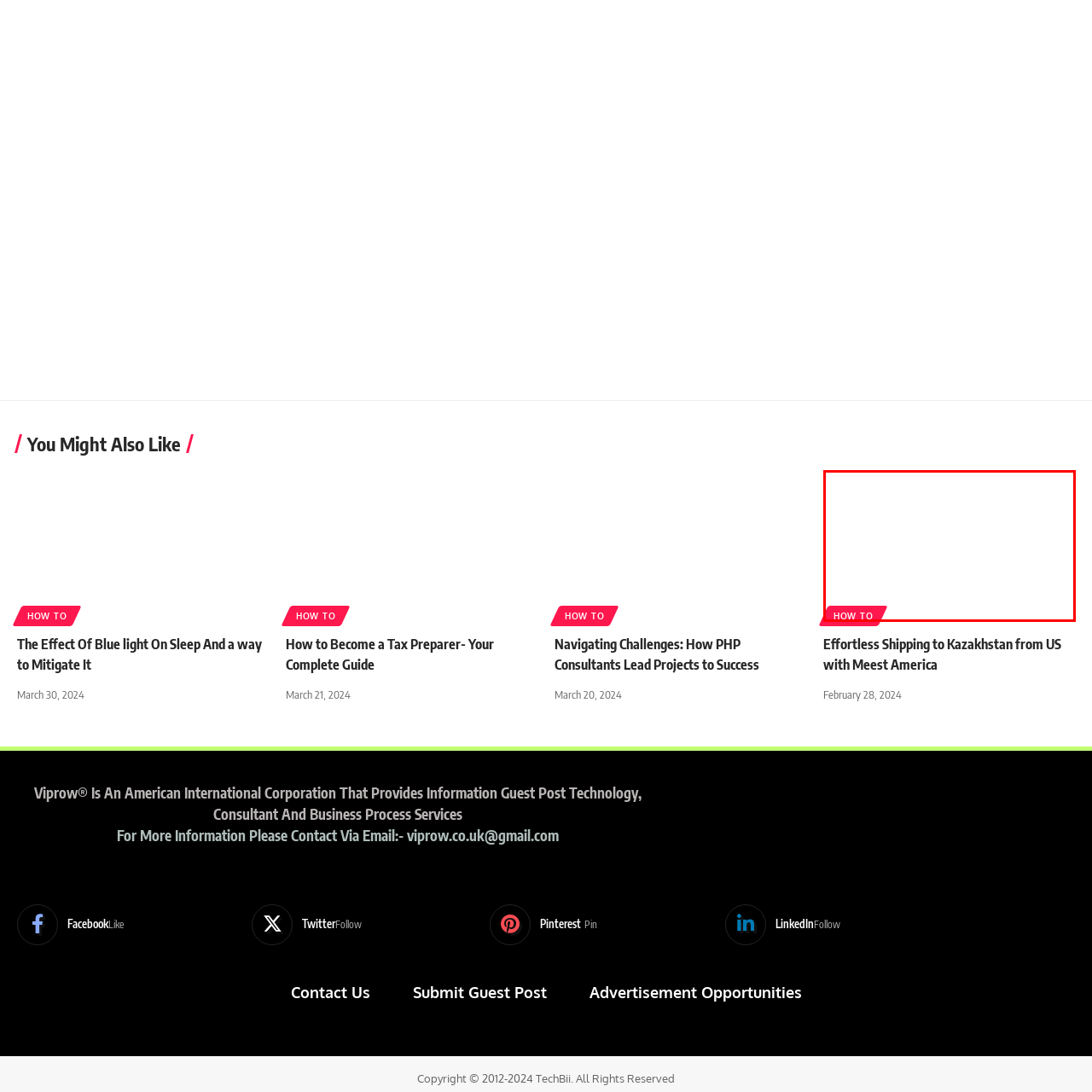Explain the image in the red bounding box with extensive details.

The image depicts a visually appealing section titled “Effortless Shipping to Kazakhstan from US with Meest America.” It features an eye-catching design that highlights the benefits of using Meest America for streamlined shipping services. Below the title, there's a prominent link marked 'HOW TO,' implying a guide or instructions related to shipping. The overall aesthetic is clean and professional, suggesting reliability and accessibility, which aligns with the services offered by Meest America. The date noted in the surrounding information indicates this content is fresh and relevant, enhancing its importance for potential users seeking shipping solutions.